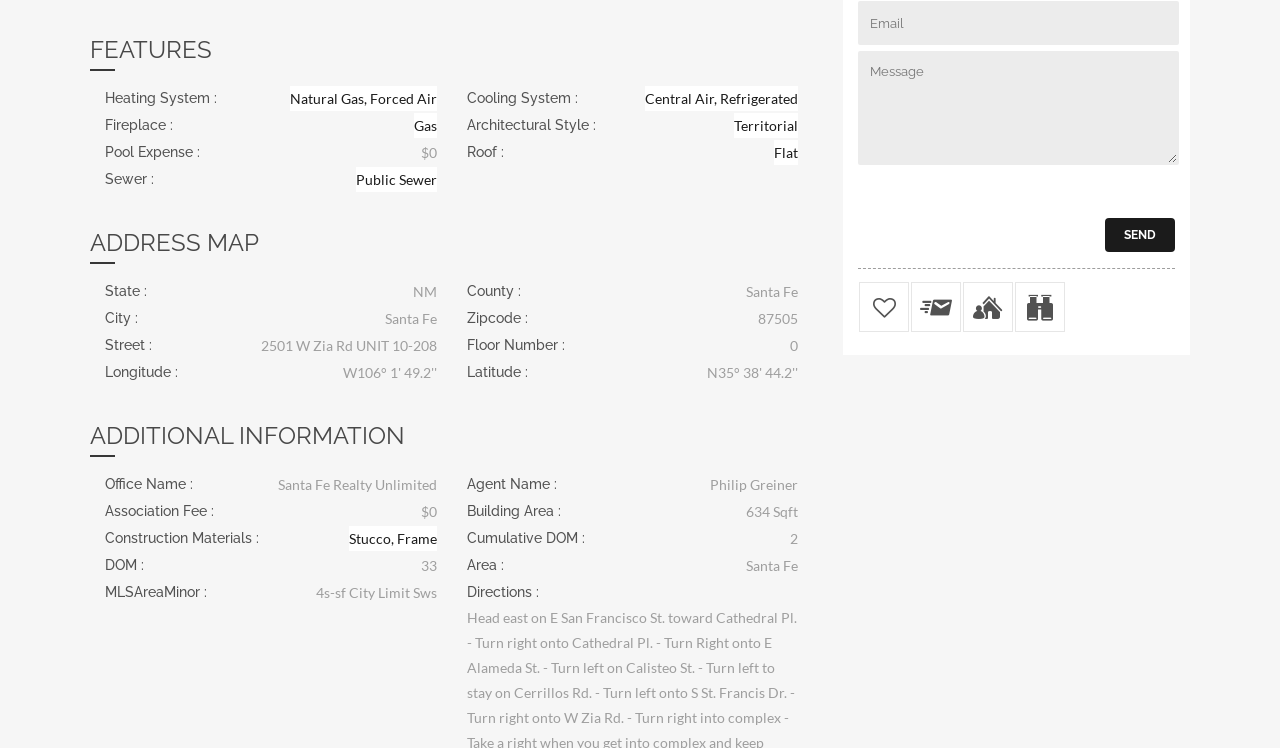Please locate the UI element described by "name="message" placeholder="Message"" and provide its bounding box coordinates.

[0.671, 0.069, 0.921, 0.221]